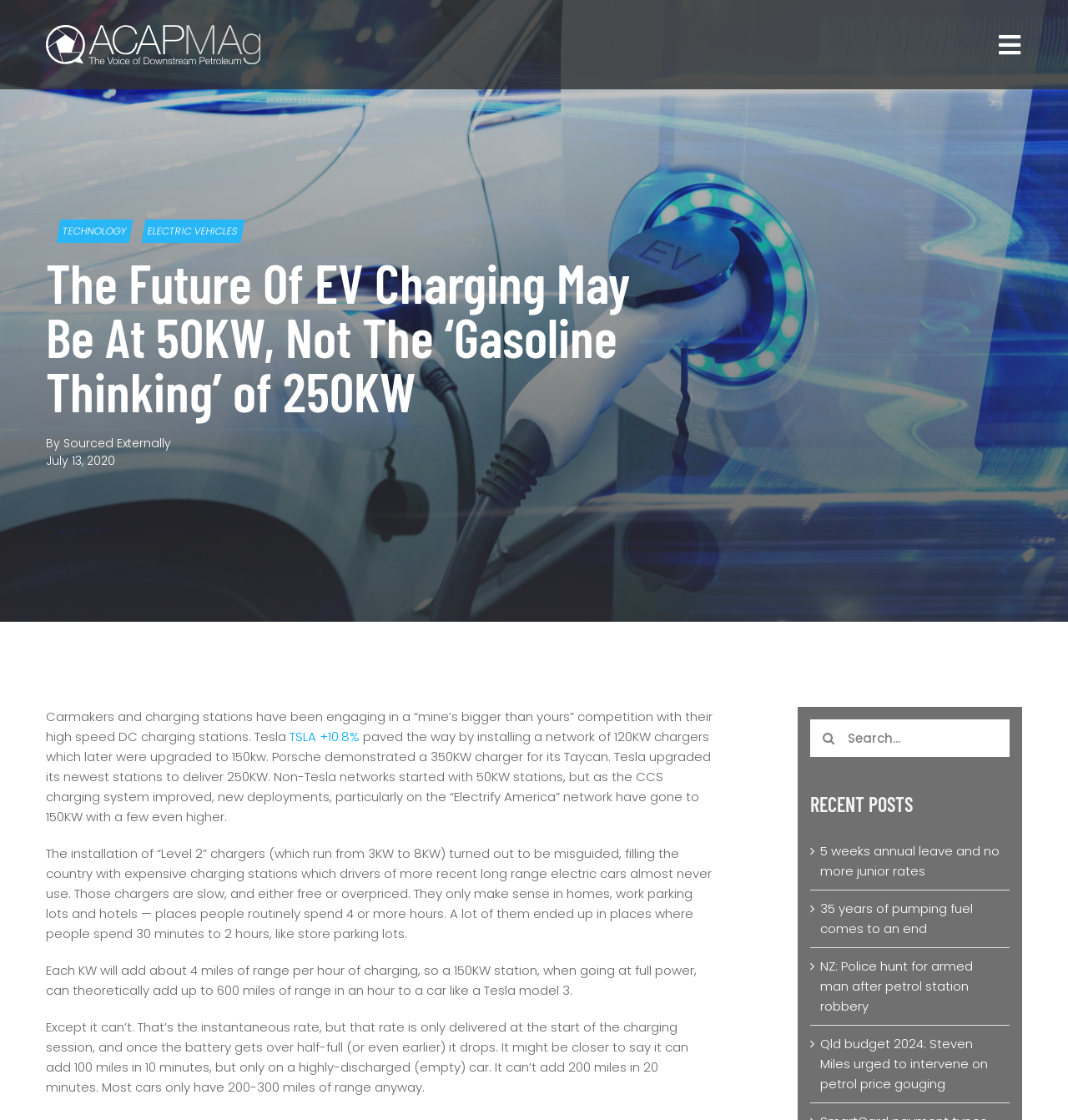What is the purpose of 'Level 2' chargers?
From the details in the image, answer the question comprehensively.

The article states that 'Level 2' chargers, which run from 3KW to 8KW, are suitable for homes, work parking lots, and hotels, where people spend 4 or more hours, but not for places like store parking lots where people spend less time.